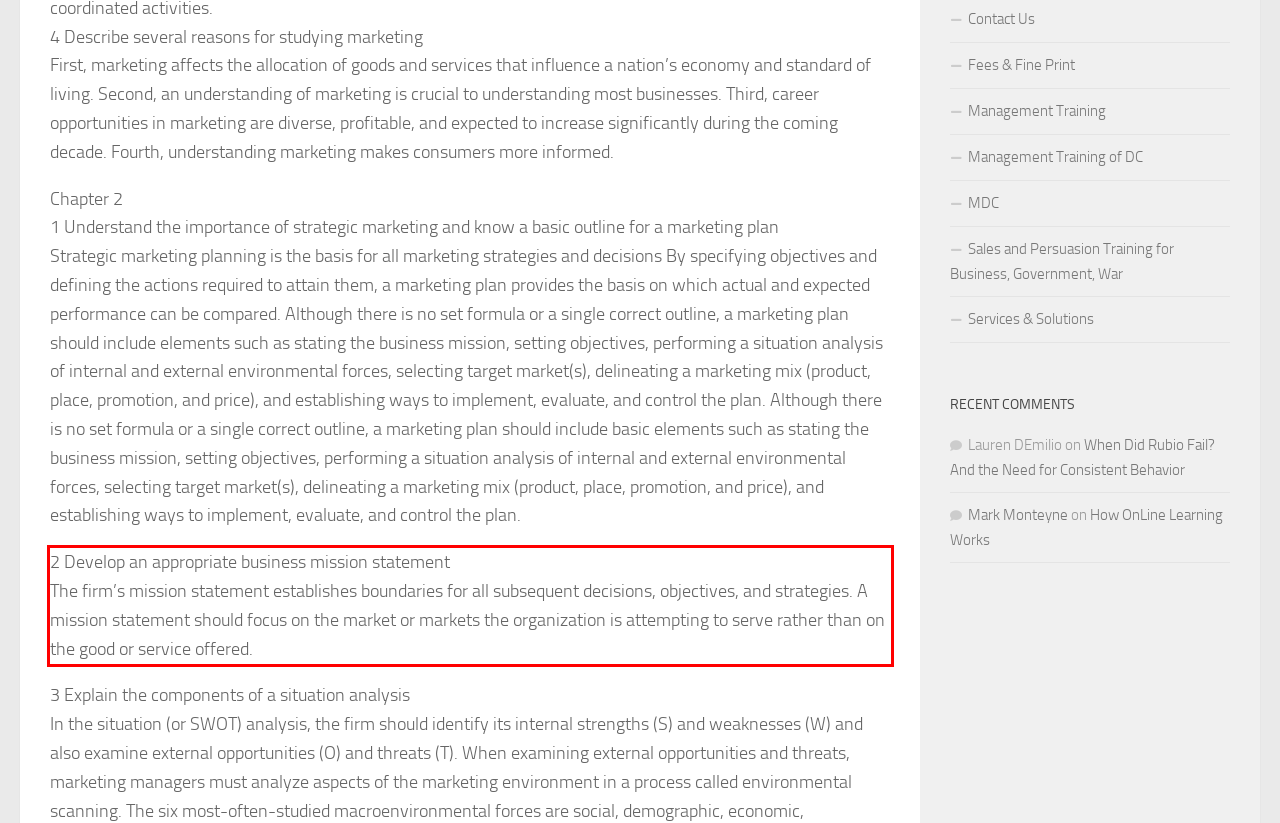You have a screenshot with a red rectangle around a UI element. Recognize and extract the text within this red bounding box using OCR.

2 Develop an appropriate business mission statement The firm’s mission statement establishes boundaries for all subsequent decisions, objectives, and strategies. A mission statement should focus on the market or markets the organization is attempting to serve rather than on the good or service offered.